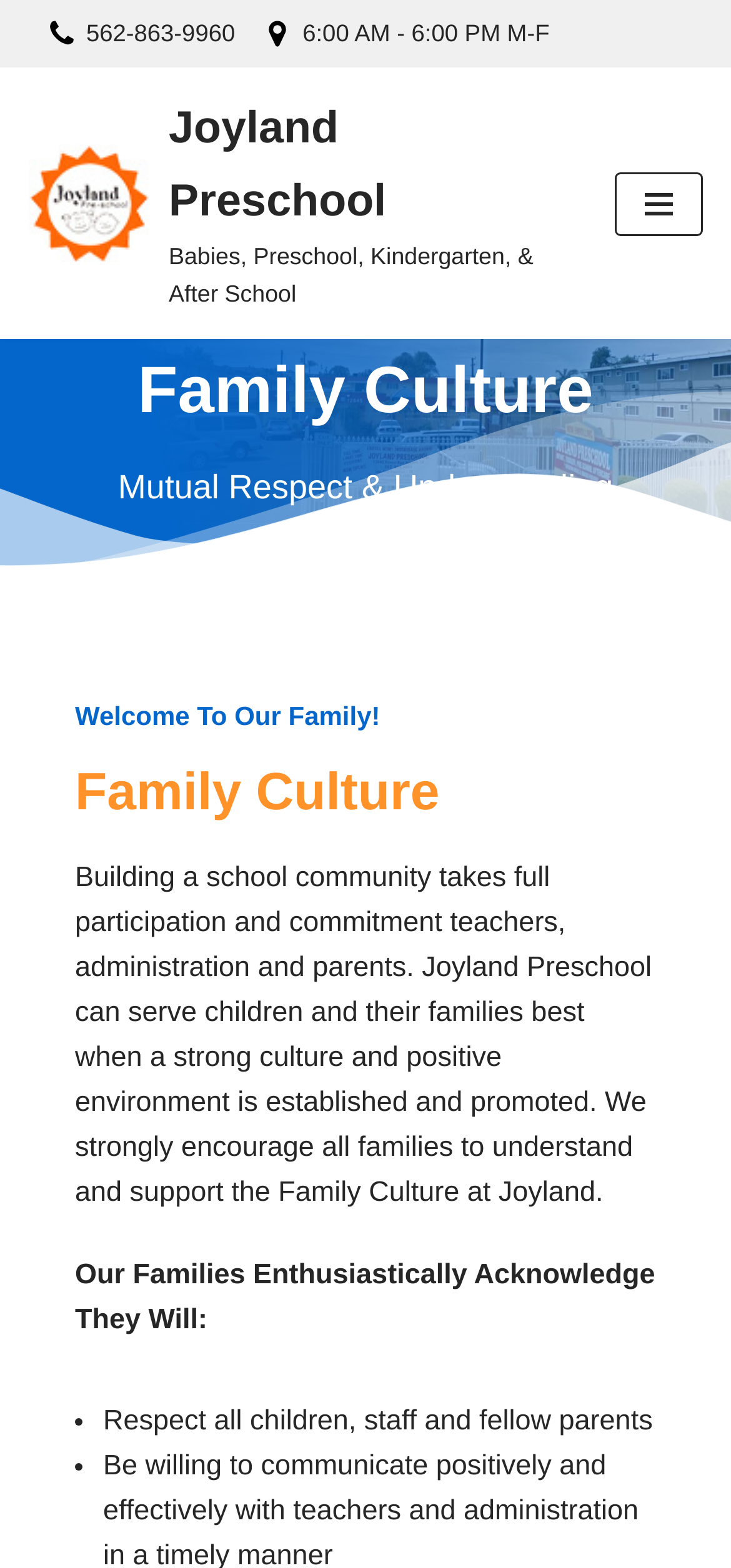Present a detailed account of what is displayed on the webpage.

The webpage is about Joyland Preschool's Family Culture. At the top left, there is a link to "Skip to content". Next to it, there is a small image. On the top right, there is a phone number "562-863-9960" and another small image. Below the phone number, there is a text stating the operating hours "6:00 AM - 6:00 PM M-F".

Below the top section, there is a prominent link to "Joyland Preschool Babies, Preschool, Kindergarten, & After School" that spans almost the entire width of the page. On the top right corner, there is a navigation menu button.

When the navigation menu is expanded, it reveals a section with a heading "Family Culture" at the top. Below it, there is a text "Mutual Respect & Understanding". Further down, there are two headings "Welcome To Our Family!" and "Family Culture" that are stacked on top of each other. 

The main content of the page is a paragraph of text that explains the importance of building a strong culture and positive environment at Joyland Preschool. It emphasizes the need for full participation and commitment from teachers, administration, and parents. 

Below the paragraph, there is a heading "Our Families Enthusiastically Acknowledge They Will:" followed by a list of items. The list starts with a bullet point "•" and the first item is "Respect all children, staff and fellow parents".